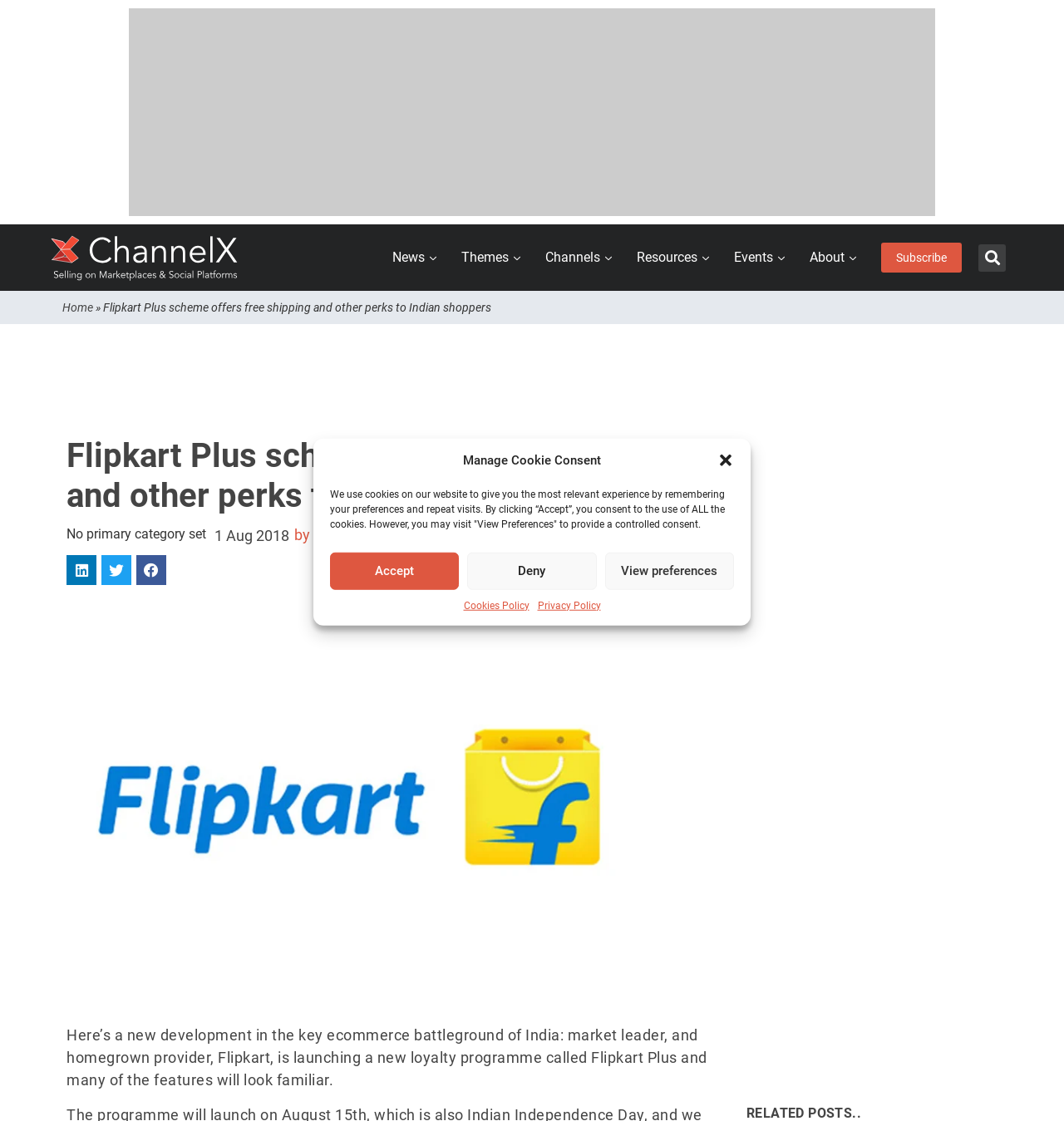Please provide a one-word or short phrase answer to the question:
What is the purpose of the buttons 'Share on linkedin', 'Share on twitter', and 'Share on facebook'?

To share the article